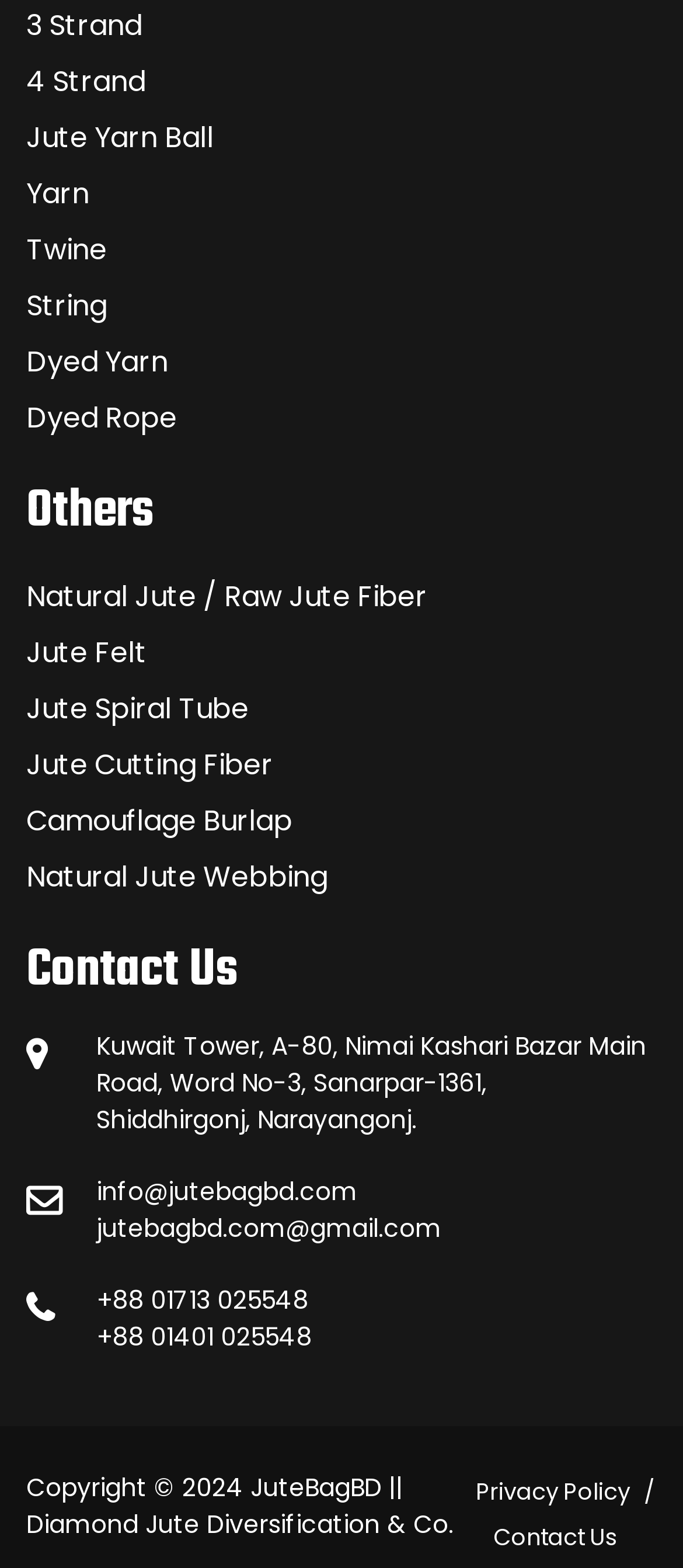Find the bounding box coordinates of the element I should click to carry out the following instruction: "go to Contact Us page".

[0.723, 0.97, 0.905, 0.991]